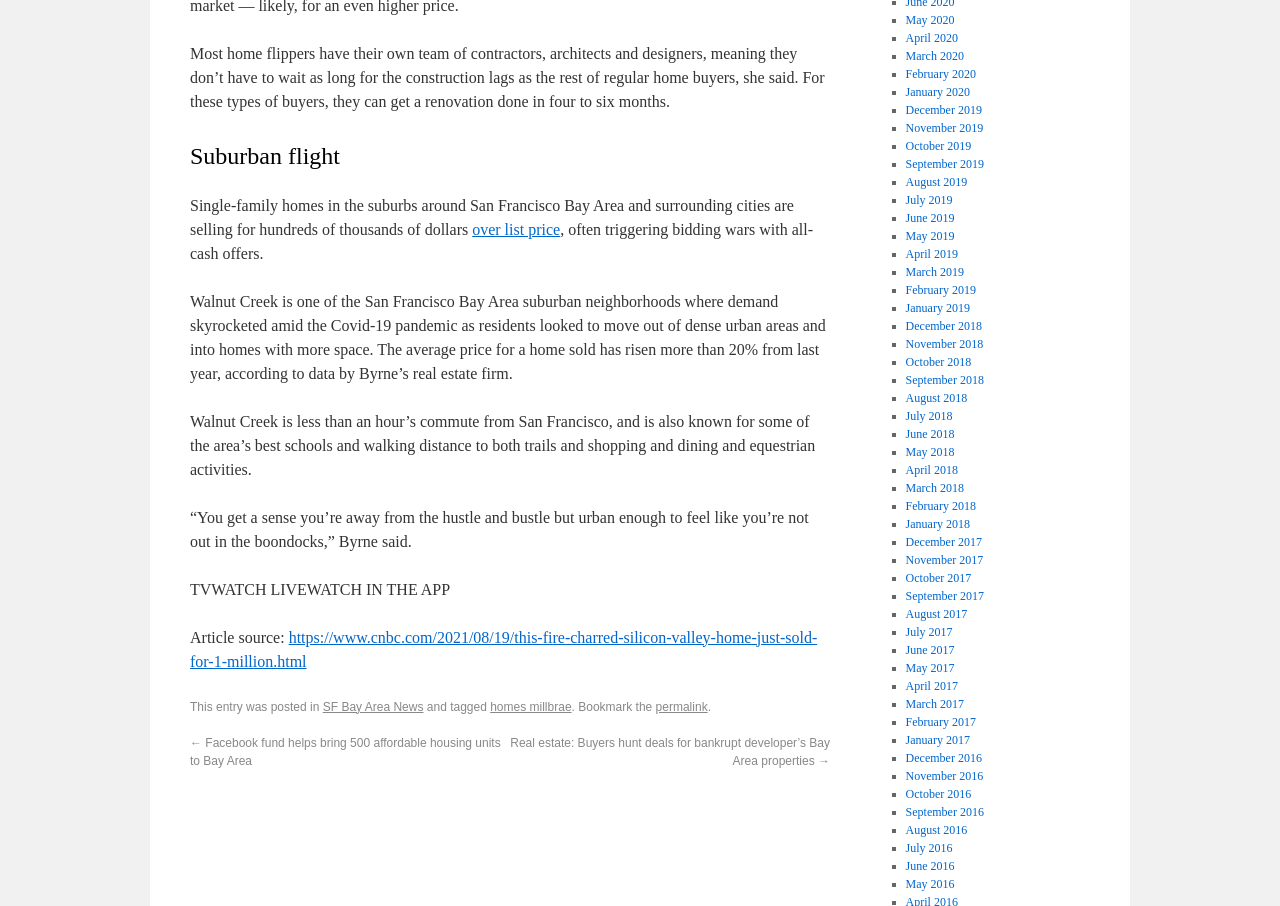Determine the bounding box coordinates of the element that should be clicked to execute the following command: "Get more information about the distcc mailing list".

None